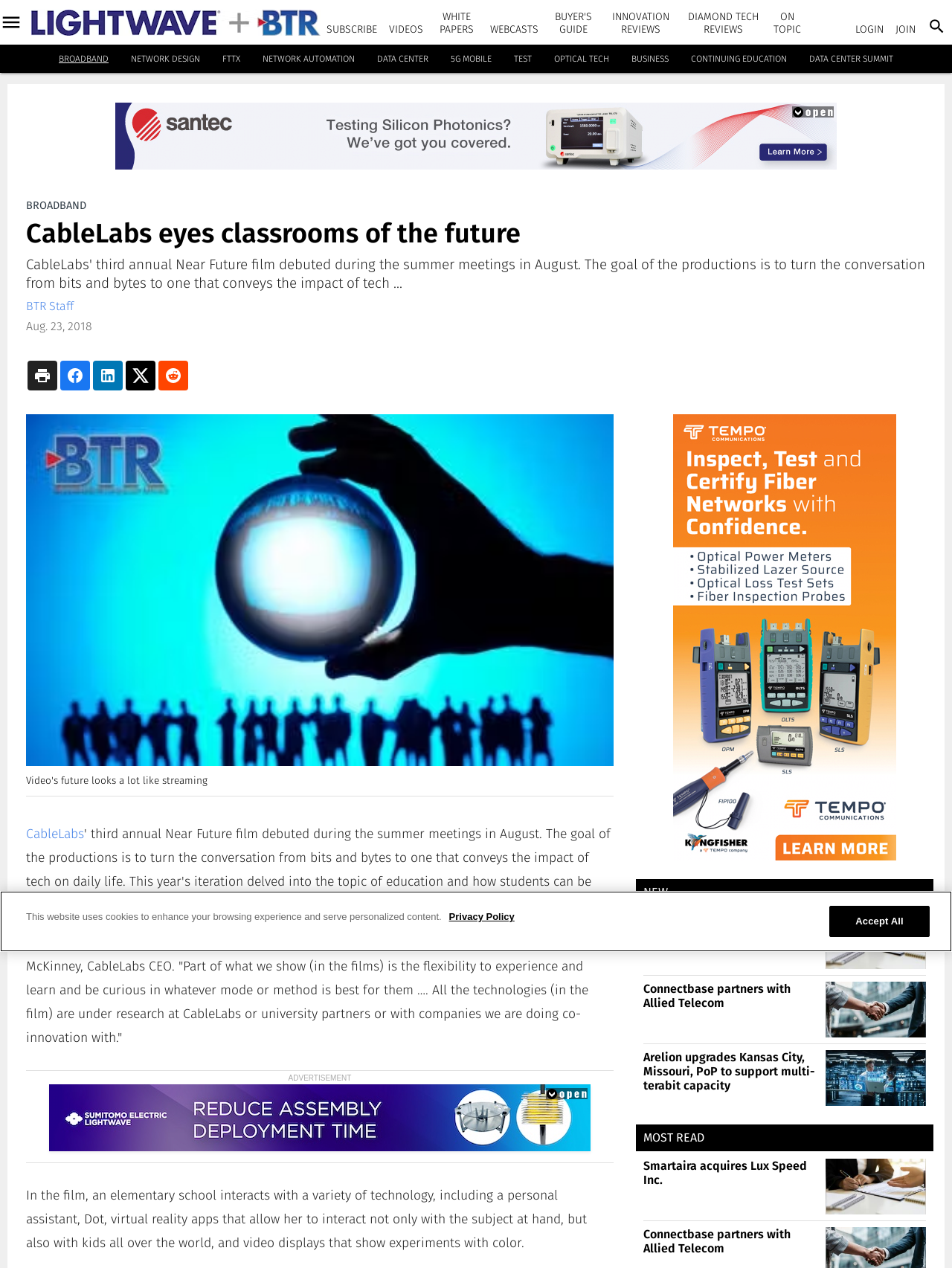Please give a short response to the question using one word or a phrase:
What is the name of the CEO of CableLabs mentioned in the article?

Phil McKinney